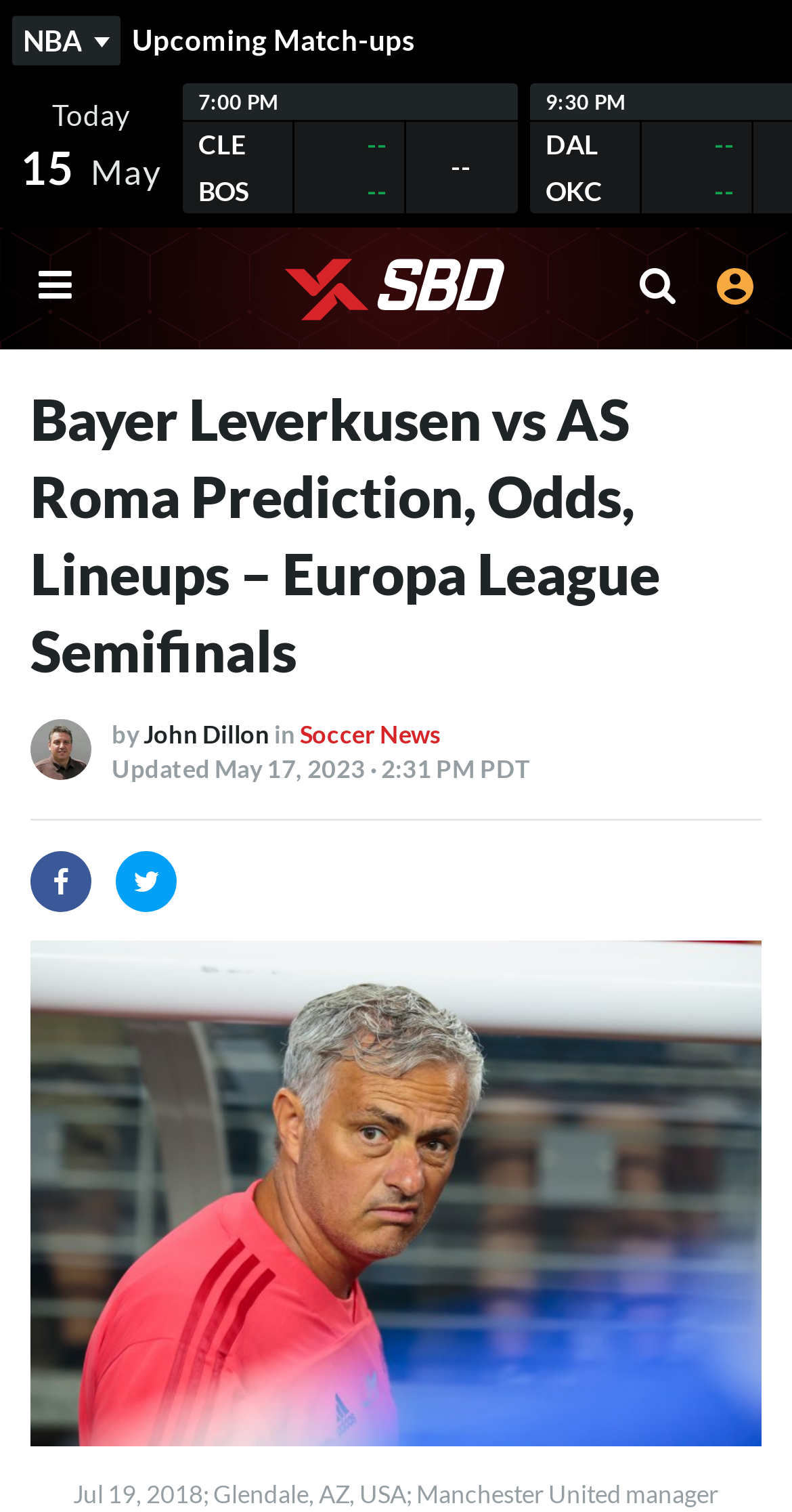What is the name of the sports league?
Answer the question with a single word or phrase derived from the image.

Europa League